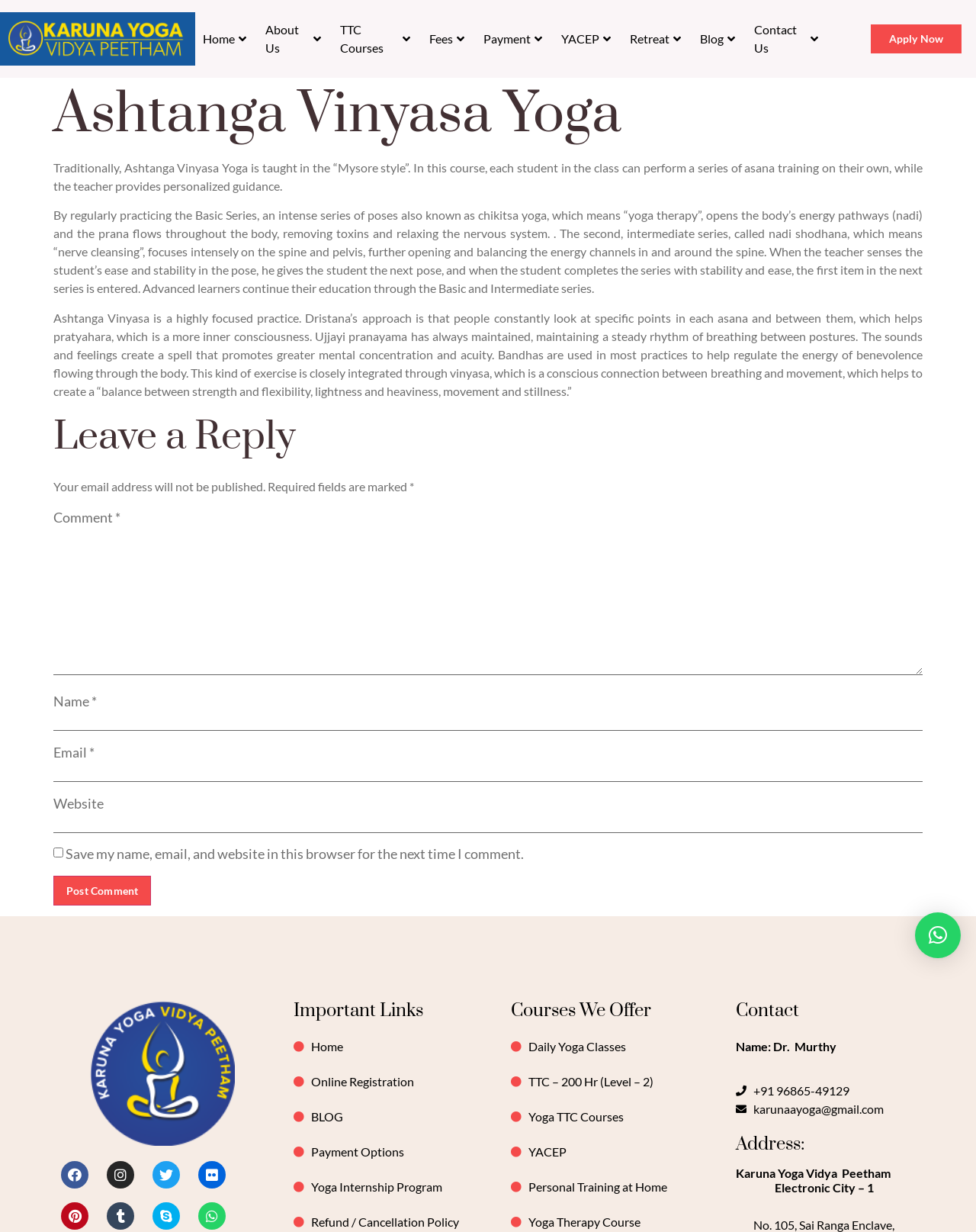What is the purpose of the 'Leave a Reply' section?
Could you give a comprehensive explanation in response to this question?

This question can be answered by looking at the 'Leave a Reply' section of the webpage, which provides a form for users to enter their comments, indicating that the purpose of this section is to allow users to comment on the webpage.